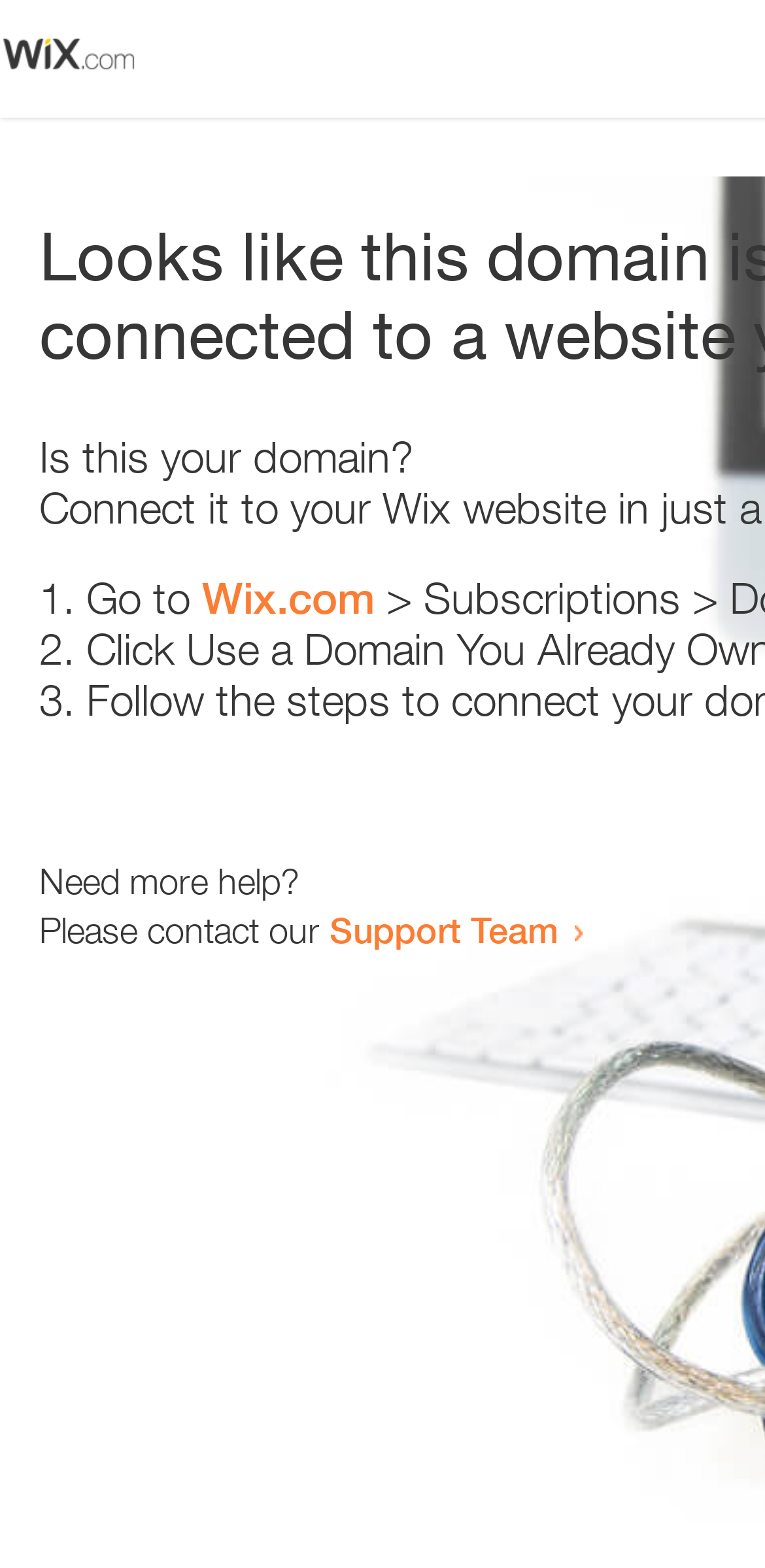What is the tone of the webpage?
Please respond to the question with a detailed and informative answer.

The webpage provides a series of steps and links to resolve the domain issue, and also offers to contact the support team for more help, which suggests a helpful tone.